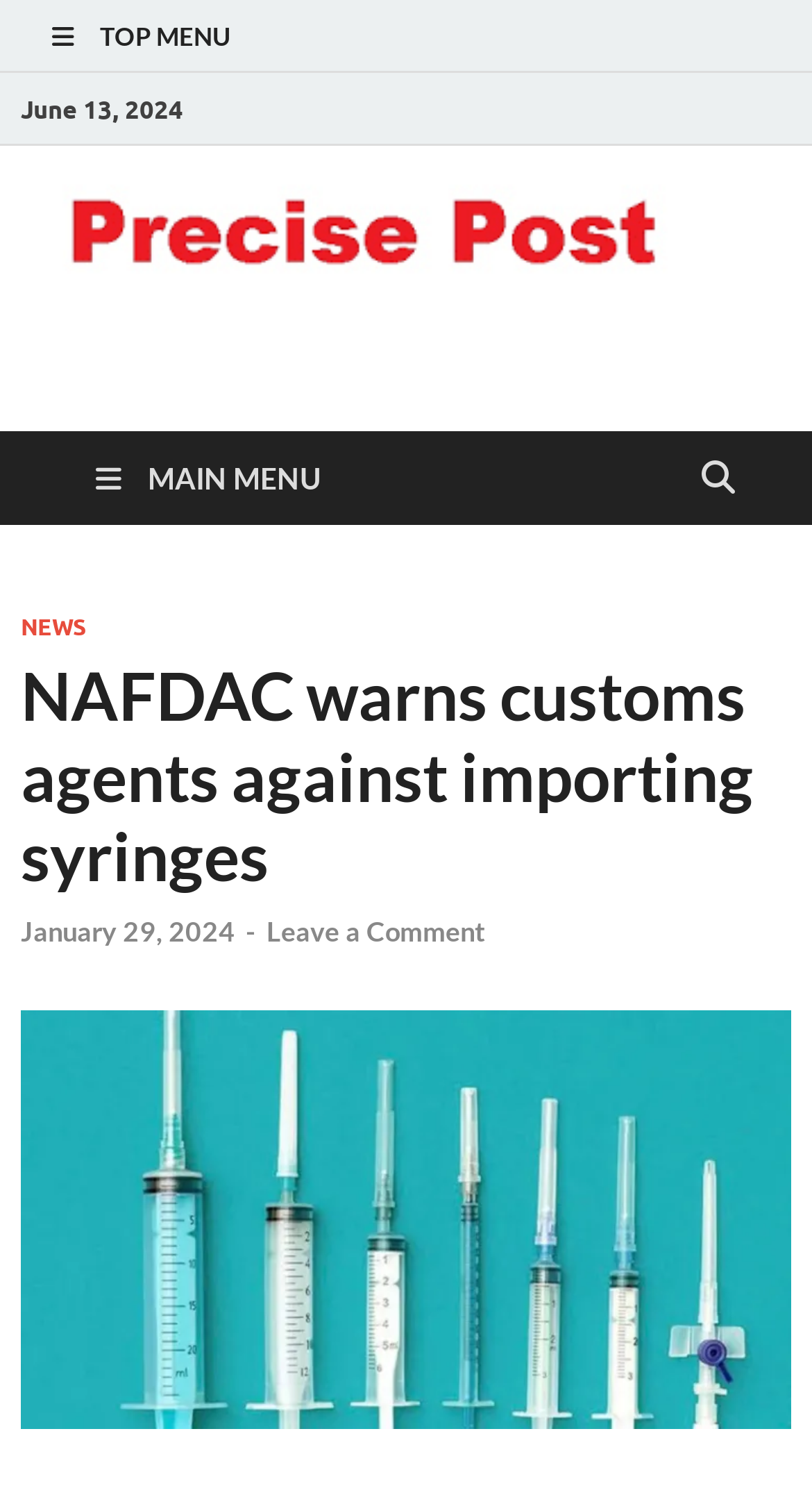Give a one-word or one-phrase response to the question: 
How many links are in the main menu?

4